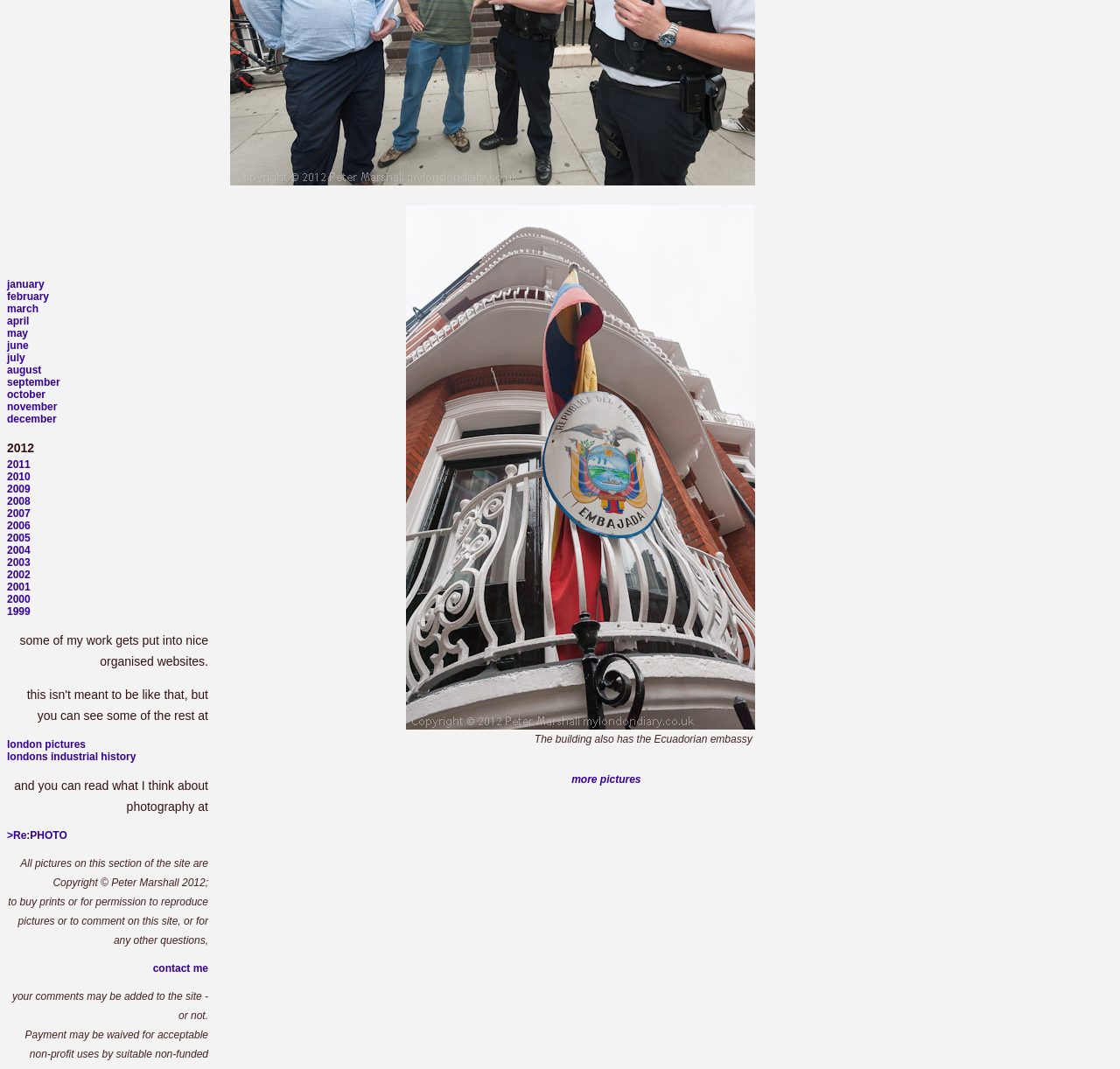What is the photographer's name?
Answer the question with as much detail as you can, using the image as a reference.

The webpage mentions that all pictures on this section of the site are Copyright © Peter Marshall 2012, indicating that Peter Marshall is the photographer.